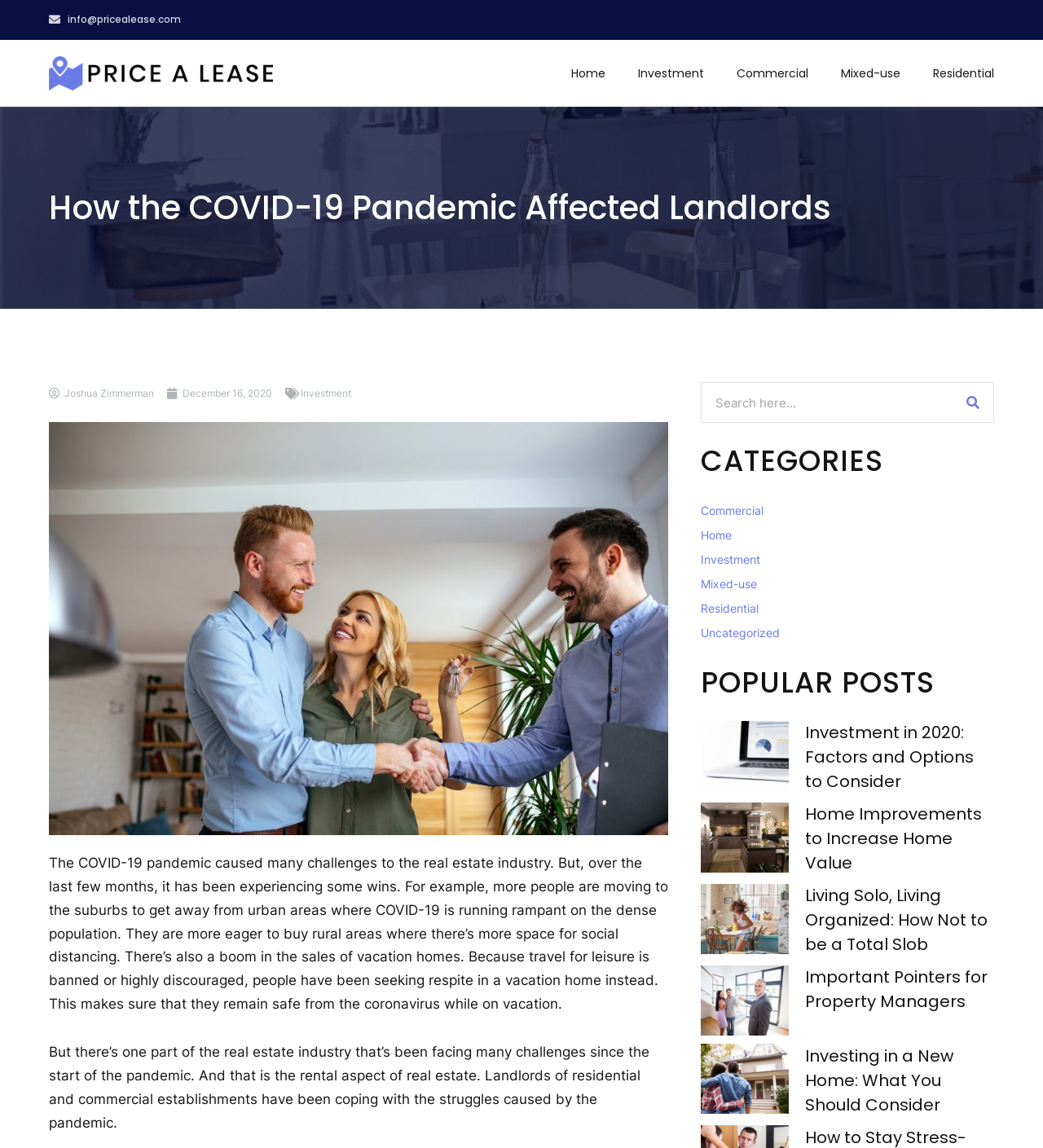By analyzing the image, answer the following question with a detailed response: Who wrote the article?

The author of the article is Joshua Zimmerman, as indicated by the link 'Joshua Zimmerman' with the description 'December 16, 2020'.